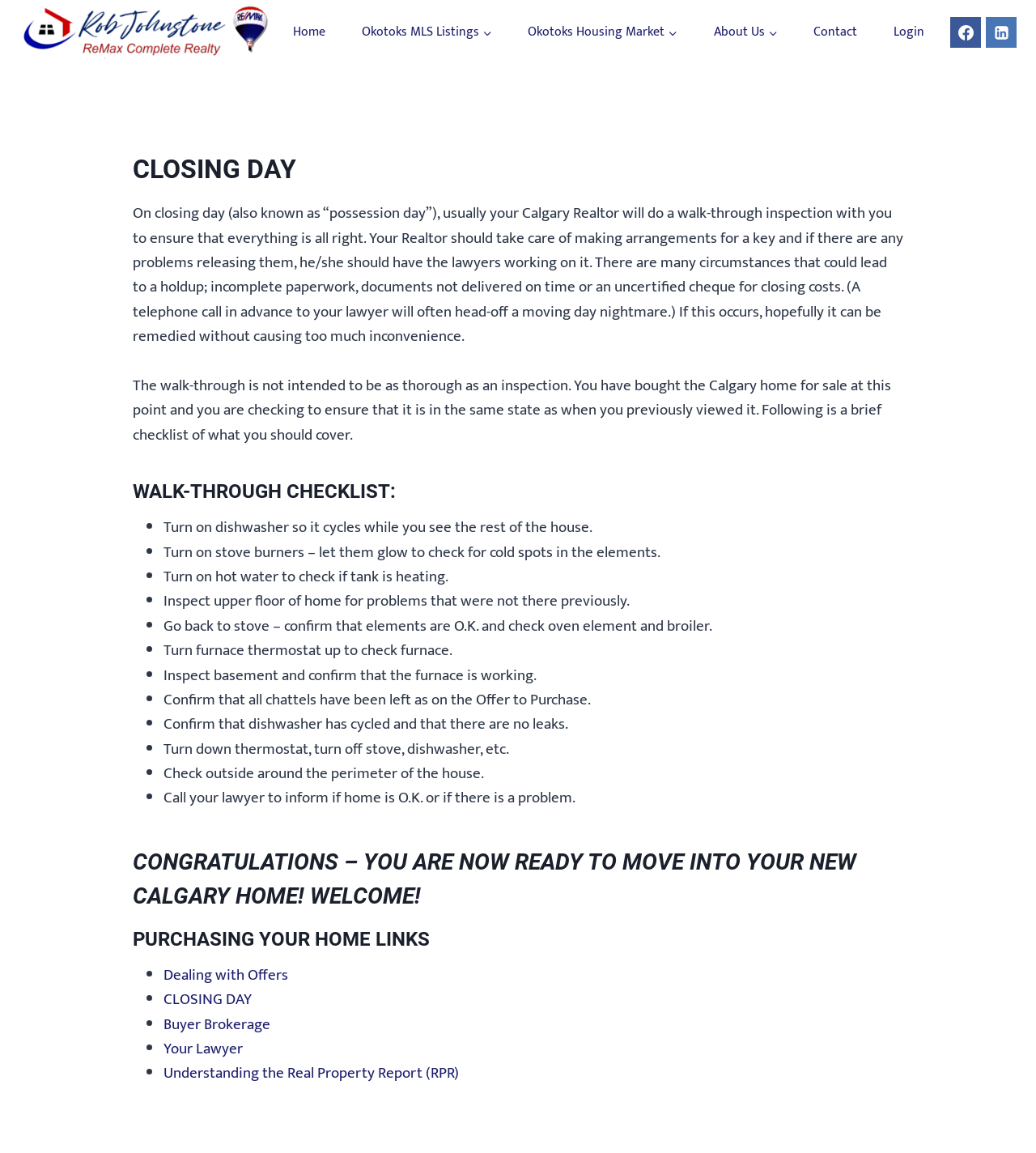Can you identify the bounding box coordinates of the clickable region needed to carry out this instruction: 'Expand the 'Okotoks MLS Listings' menu'? The coordinates should be four float numbers within the range of 0 to 1, stated as [left, top, right, bottom].

[0.331, 0.022, 0.492, 0.034]